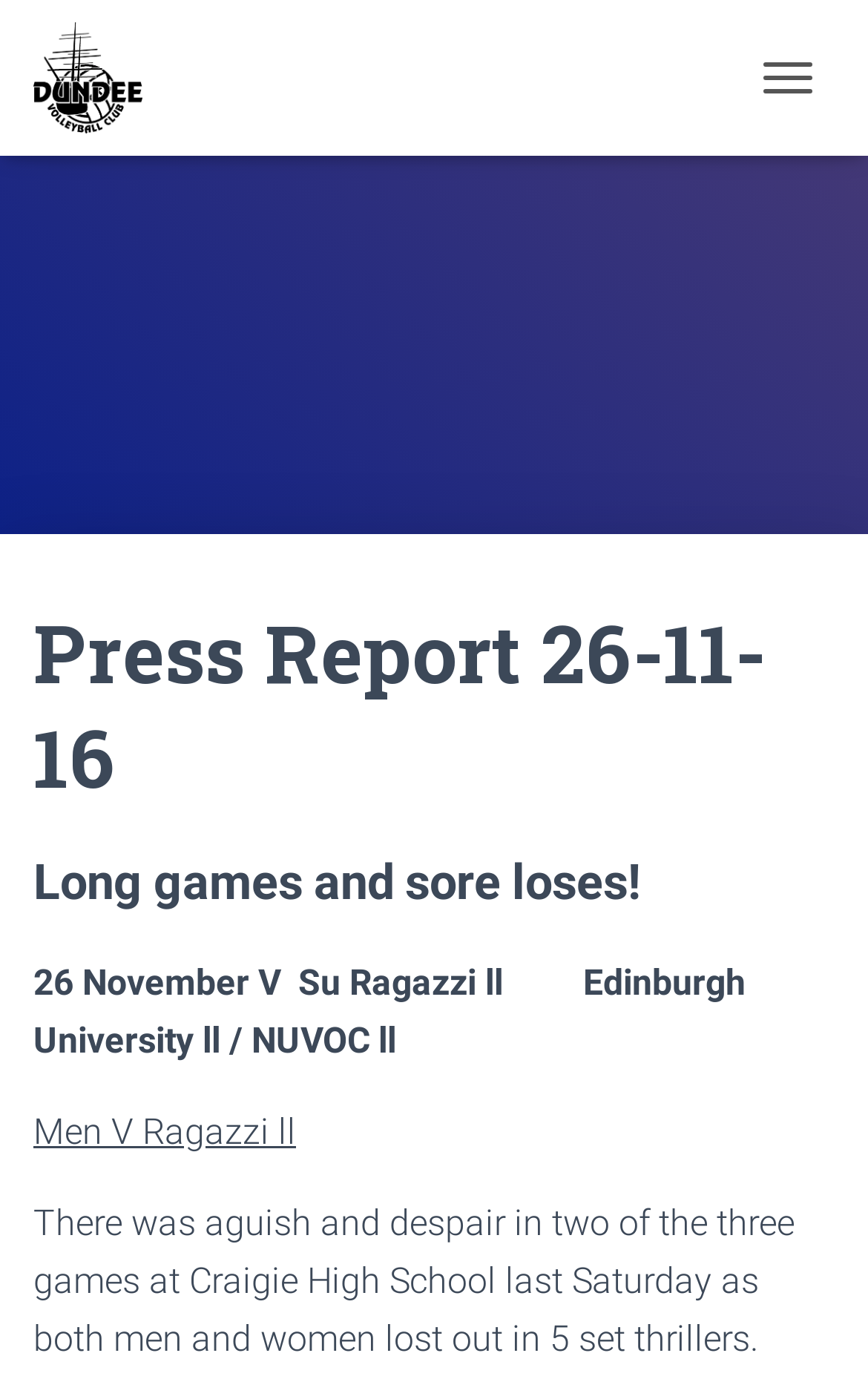Refer to the image and provide an in-depth answer to the question:
What is the date of the volleyball match?

The date of the volleyball match can be found in the static text element at the top of the webpage, which is '26 November'.